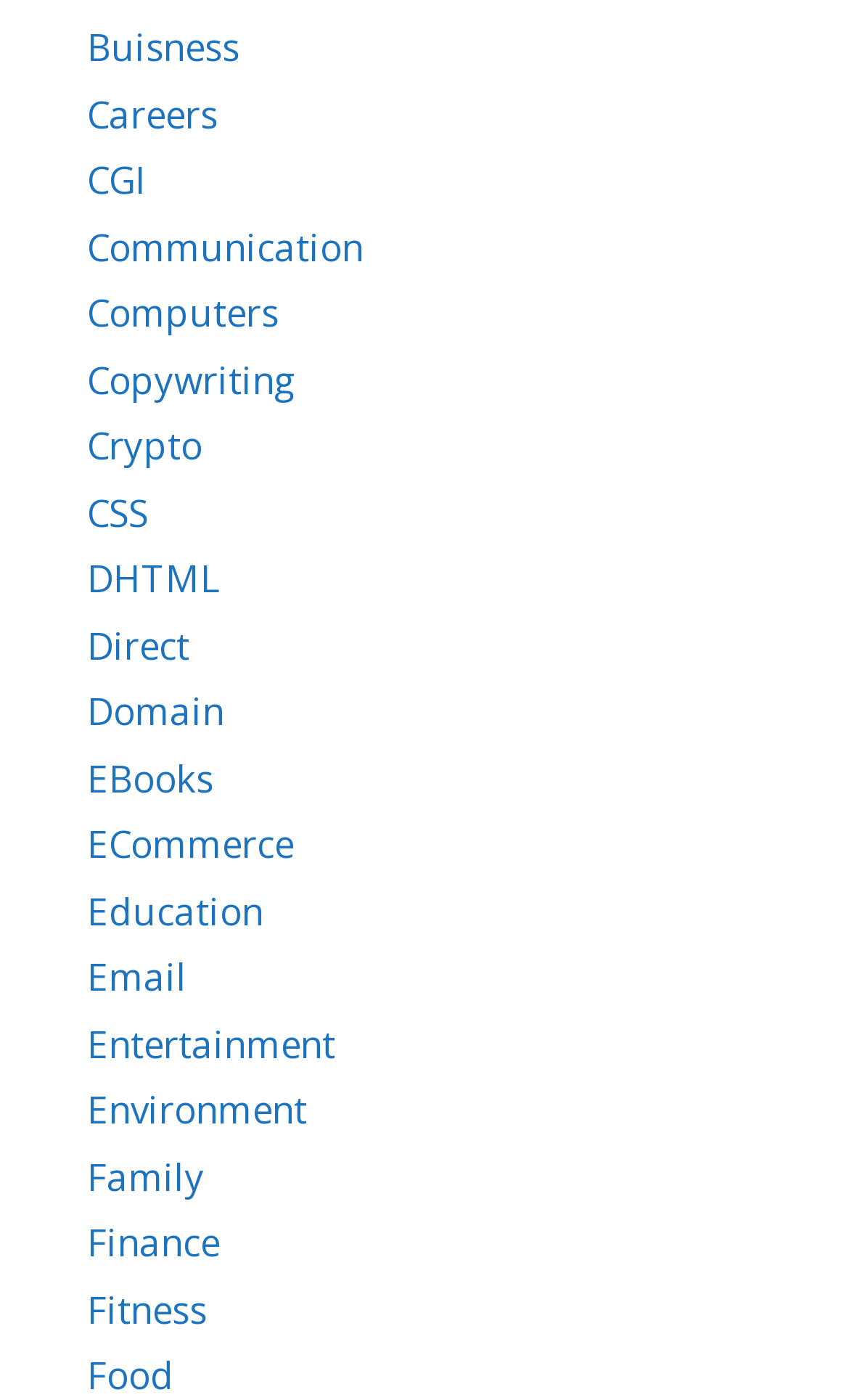Highlight the bounding box coordinates of the element that should be clicked to carry out the following instruction: "Explore Computers". The coordinates must be given as four float numbers ranging from 0 to 1, i.e., [left, top, right, bottom].

[0.103, 0.206, 0.328, 0.242]